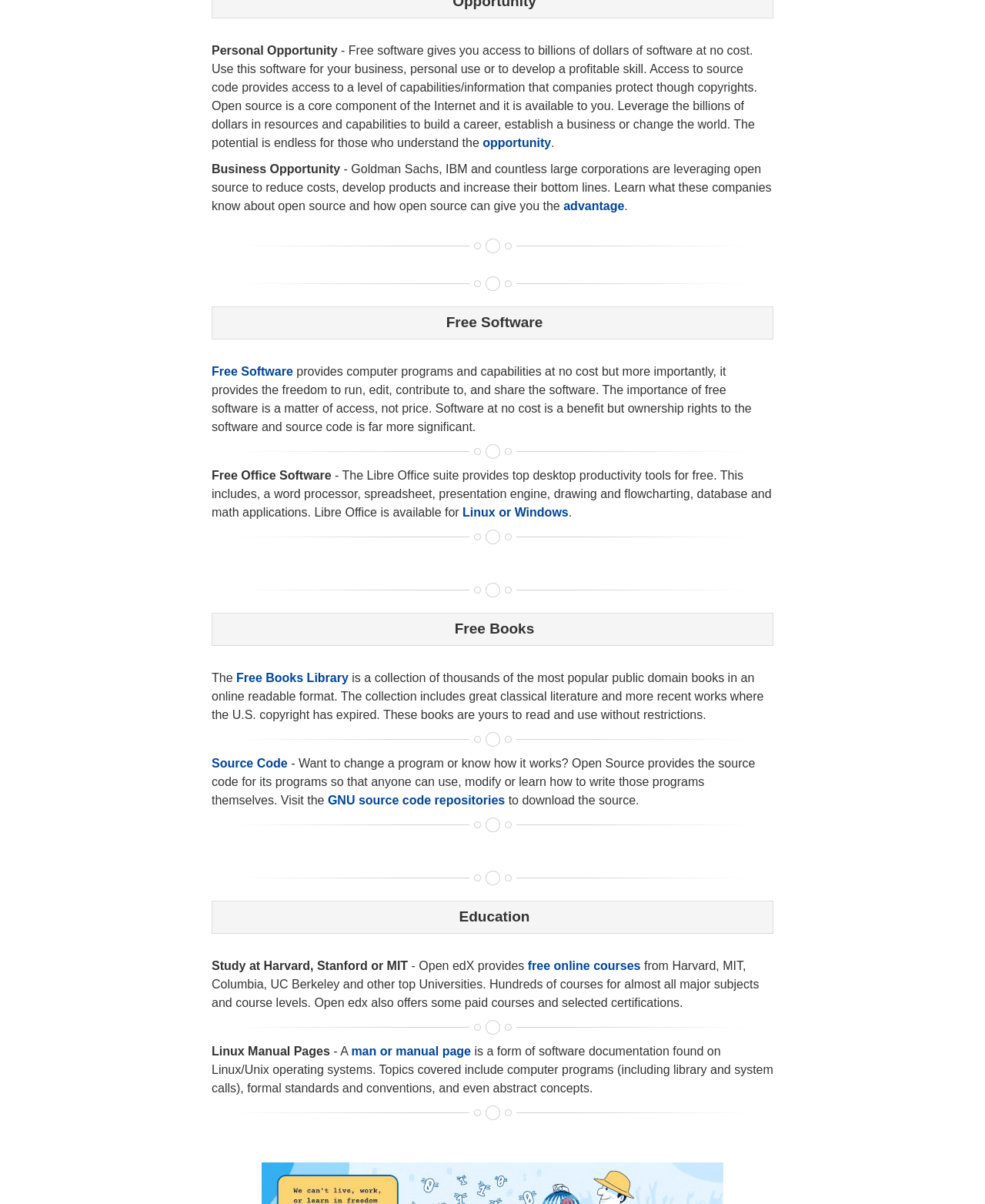Can you find the bounding box coordinates for the element that needs to be clicked to execute this instruction: "Open file with other editor"? The coordinates should be given as four float numbers between 0 and 1, i.e., [left, top, right, bottom].

None